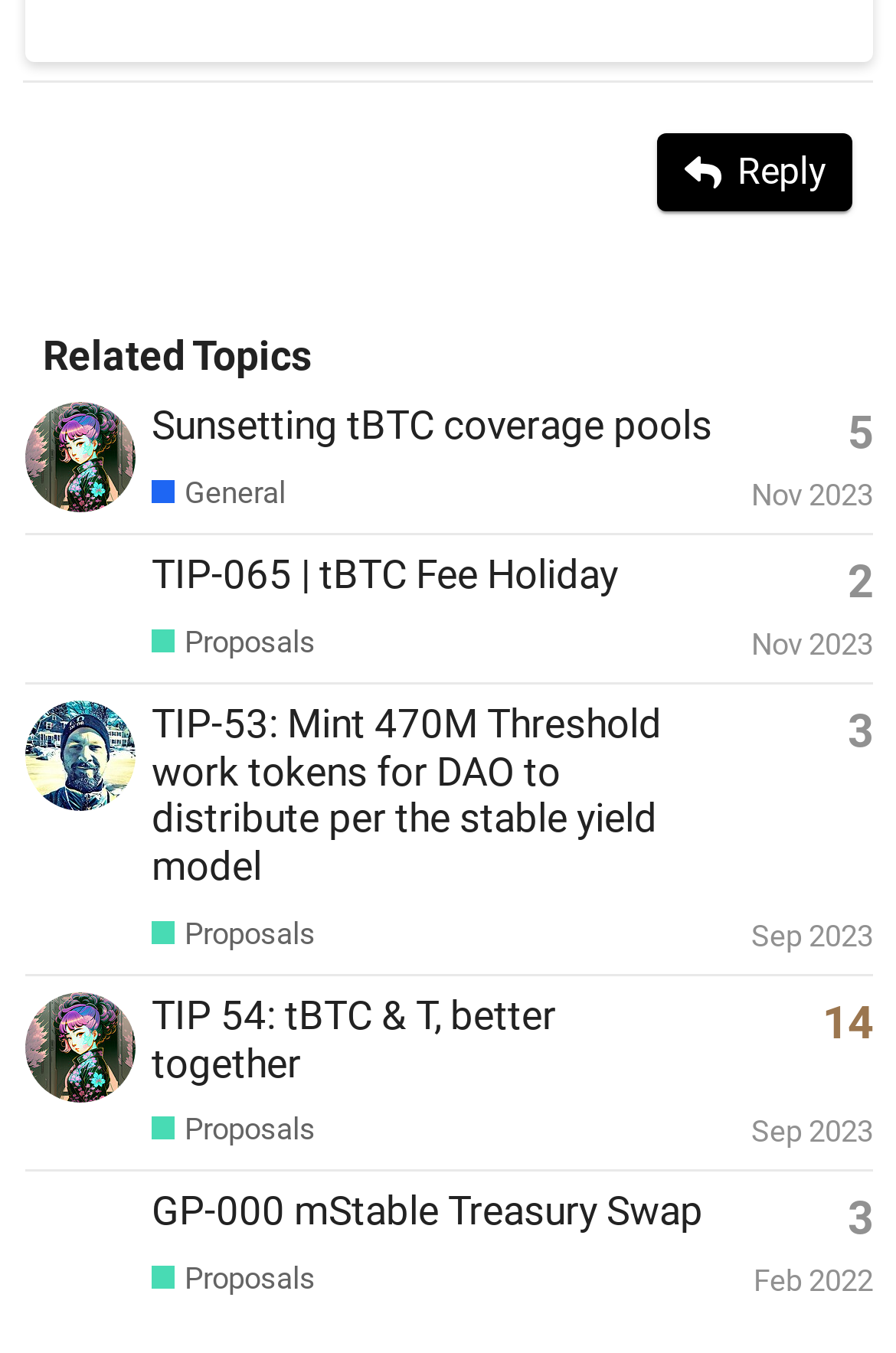What is the category of the first topic?
Use the image to give a comprehensive and detailed response to the question.

I looked at the first gridcell element and found a link element with the text 'General'. This link element is inside the first gridcell element, so it represents the category of the first topic.